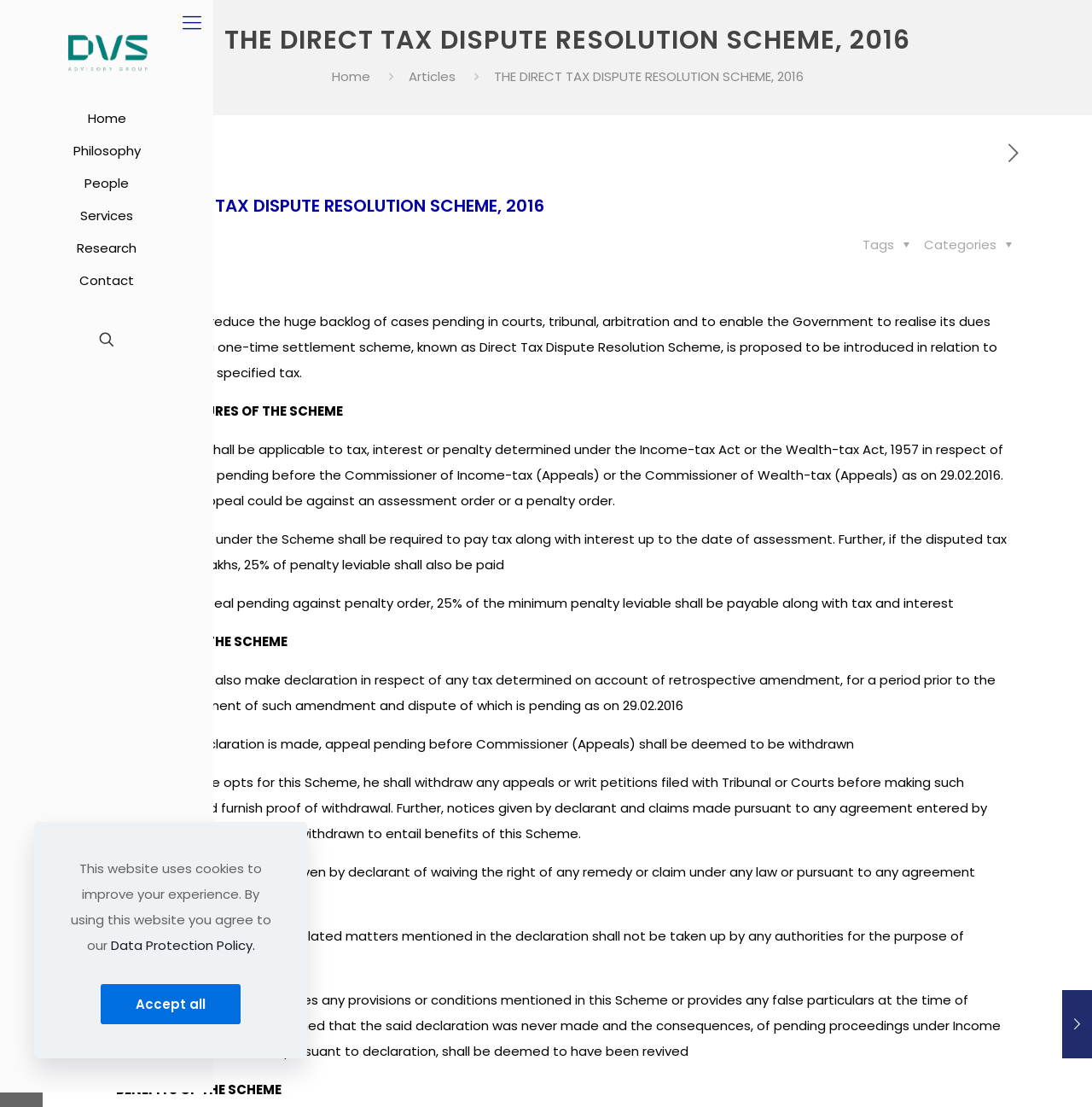Locate the bounding box of the UI element defined by this description: "Accept all". The coordinates should be given as four float numbers between 0 and 1, formatted as [left, top, right, bottom].

[0.092, 0.889, 0.22, 0.925]